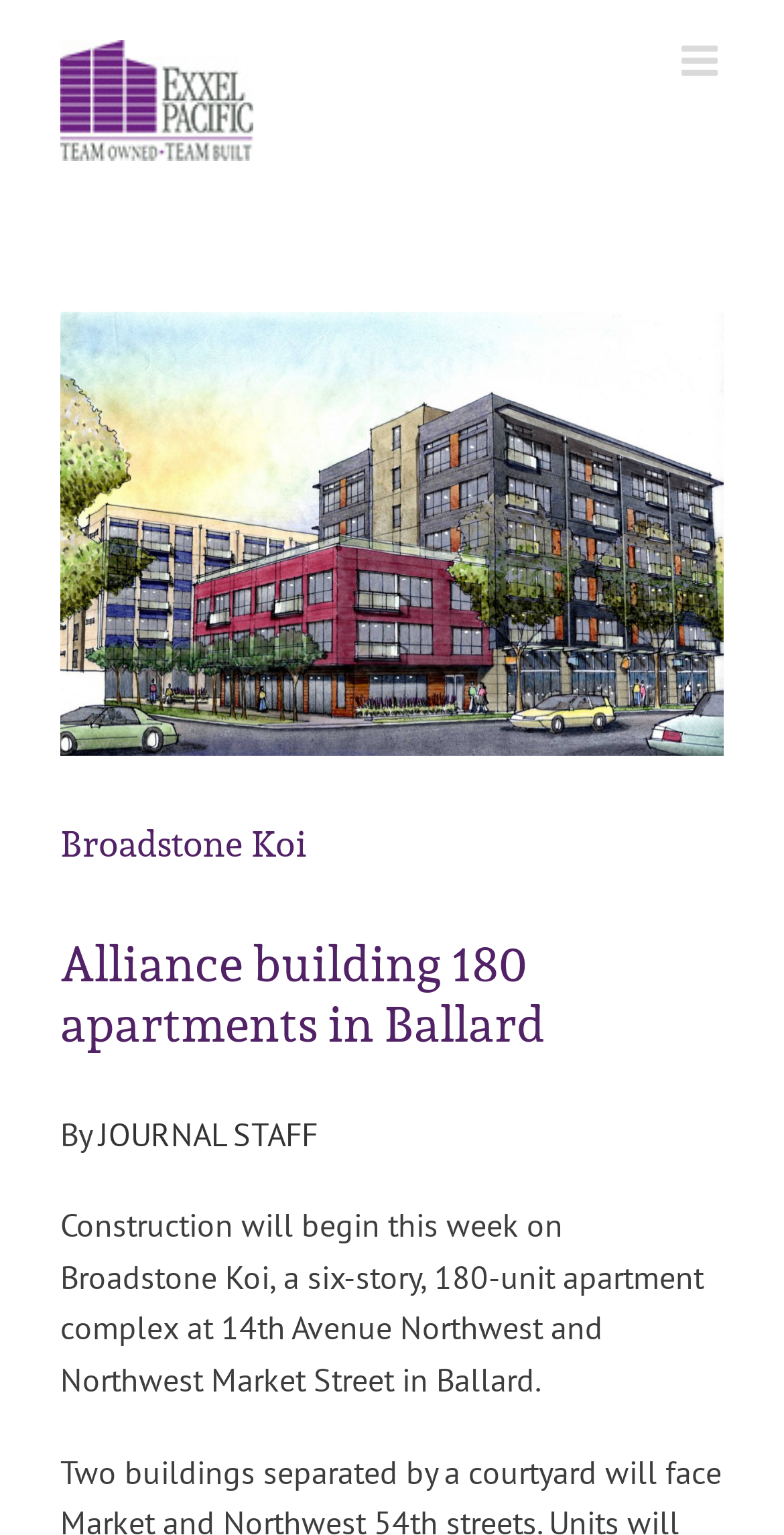Identify the bounding box for the UI element described as: "Go to Top". The coordinates should be four float numbers between 0 and 1, i.e., [left, top, right, bottom].

[0.695, 0.773, 0.808, 0.831]